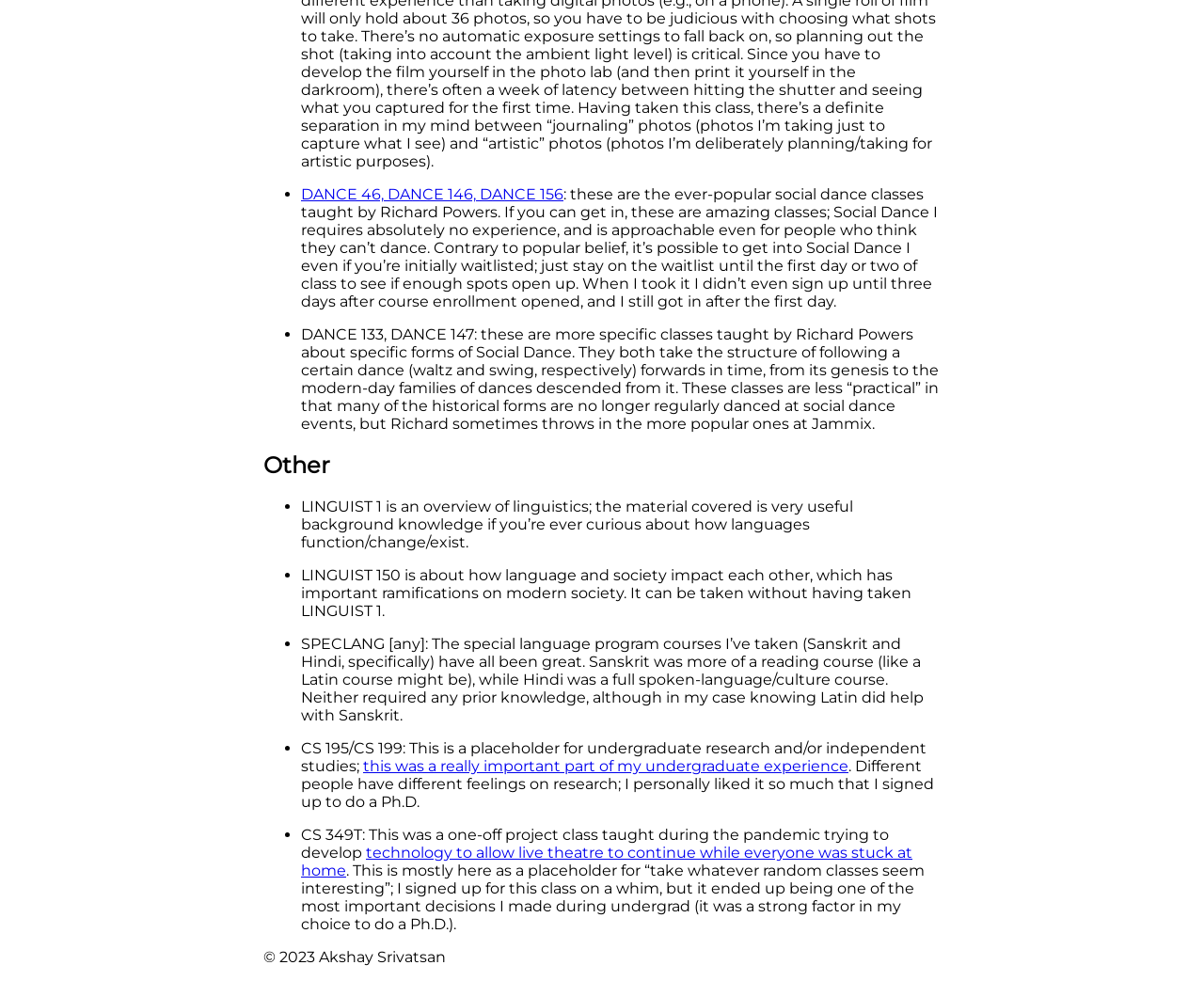Answer this question in one word or a short phrase: What is the name of the instructor teaching DANCE 46, DANCE 146, and DANCE 156?

Richard Powers